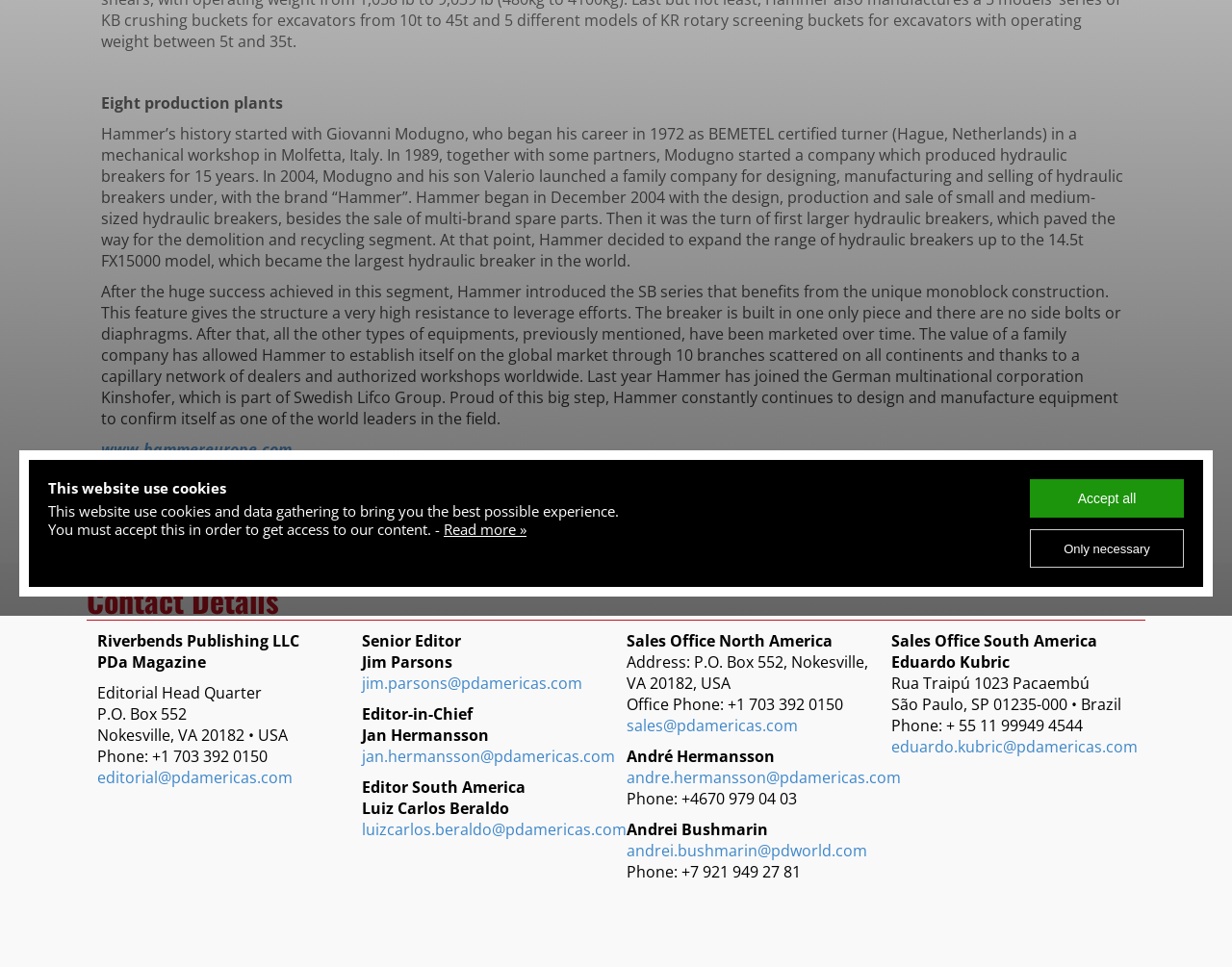Specify the bounding box coordinates (top-left x, top-left y, bottom-right x, bottom-right y) of the UI element in the screenshot that matches this description: Travels in Africa

None